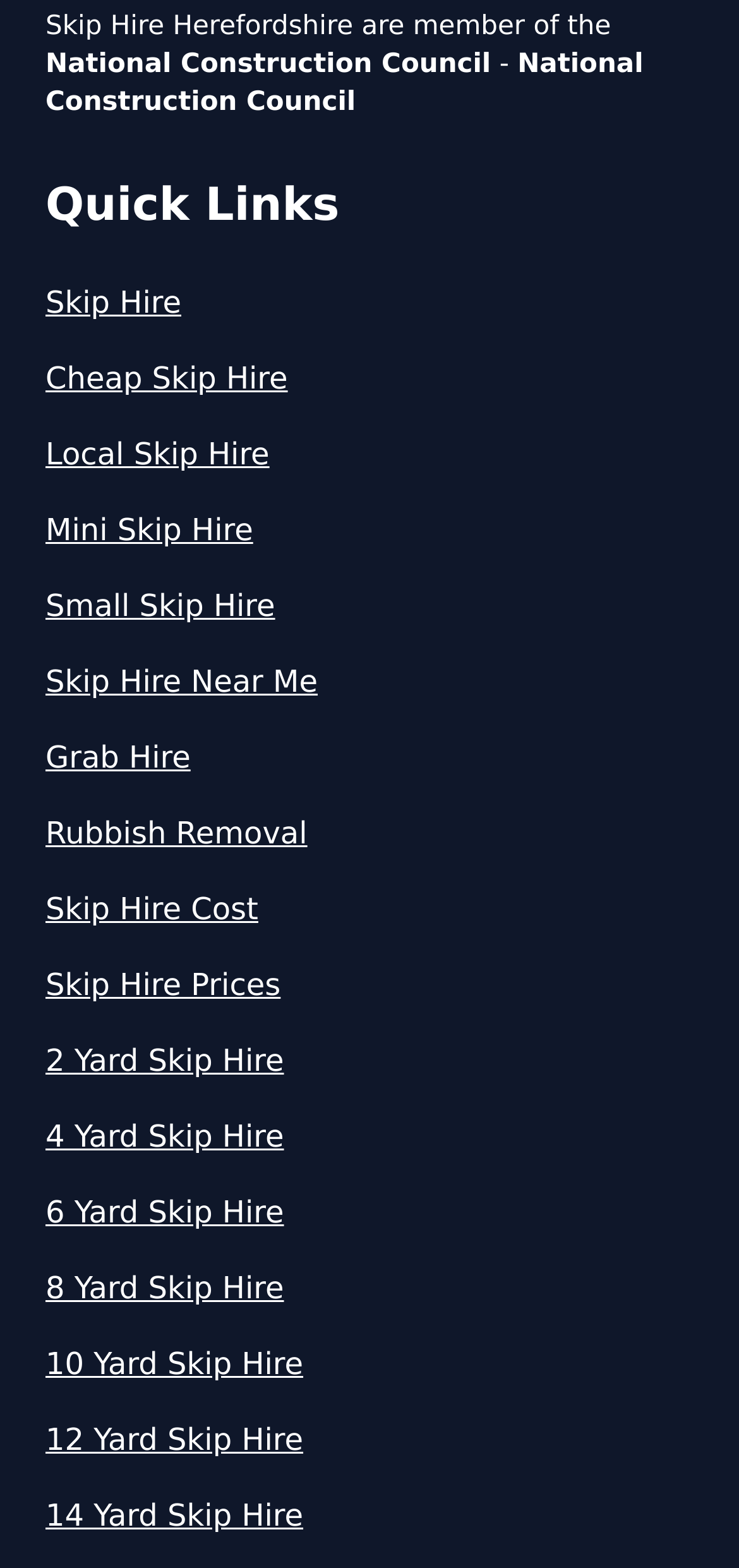How many links are there under Quick Links?
Using the information from the image, give a concise answer in one word or a short phrase.

17